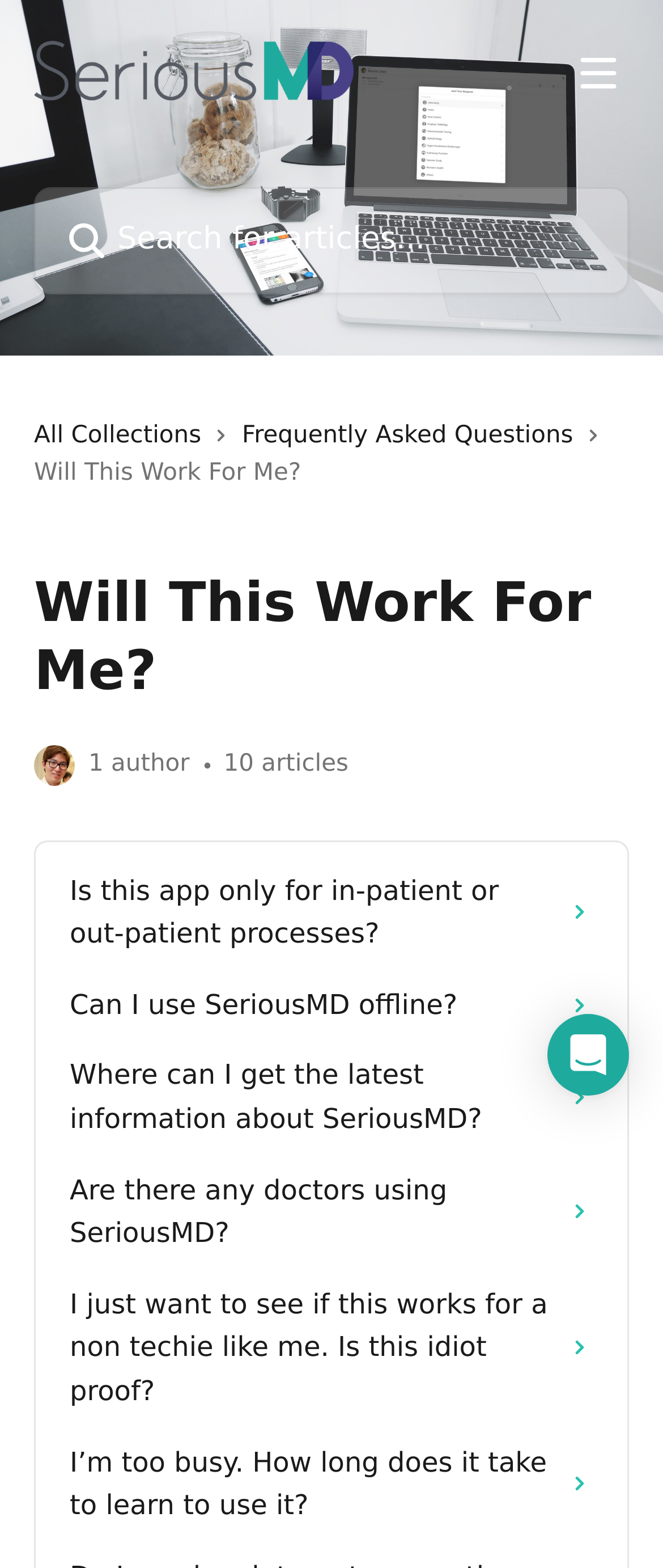Please use the details from the image to answer the following question comprehensively:
What is the purpose of the button in the top right corner?

The purpose of the button in the top right corner can be found by looking at the text associated with the button, which is 'Open menu'.